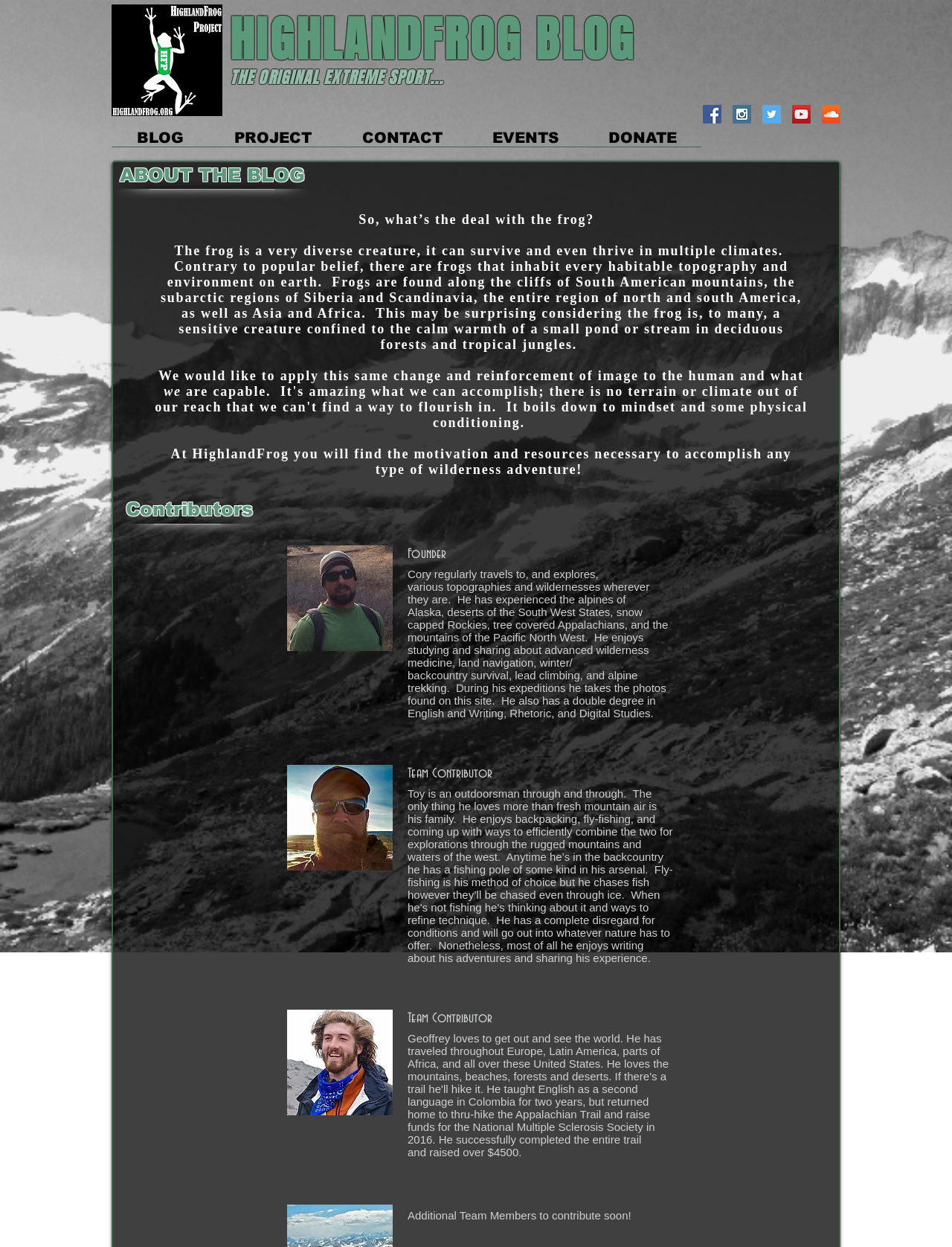Provide the bounding box coordinates for the UI element described in this sentence: "DONATE". The coordinates should be four float values between 0 and 1, i.e., [left, top, right, bottom].

[0.612, 0.103, 0.737, 0.125]